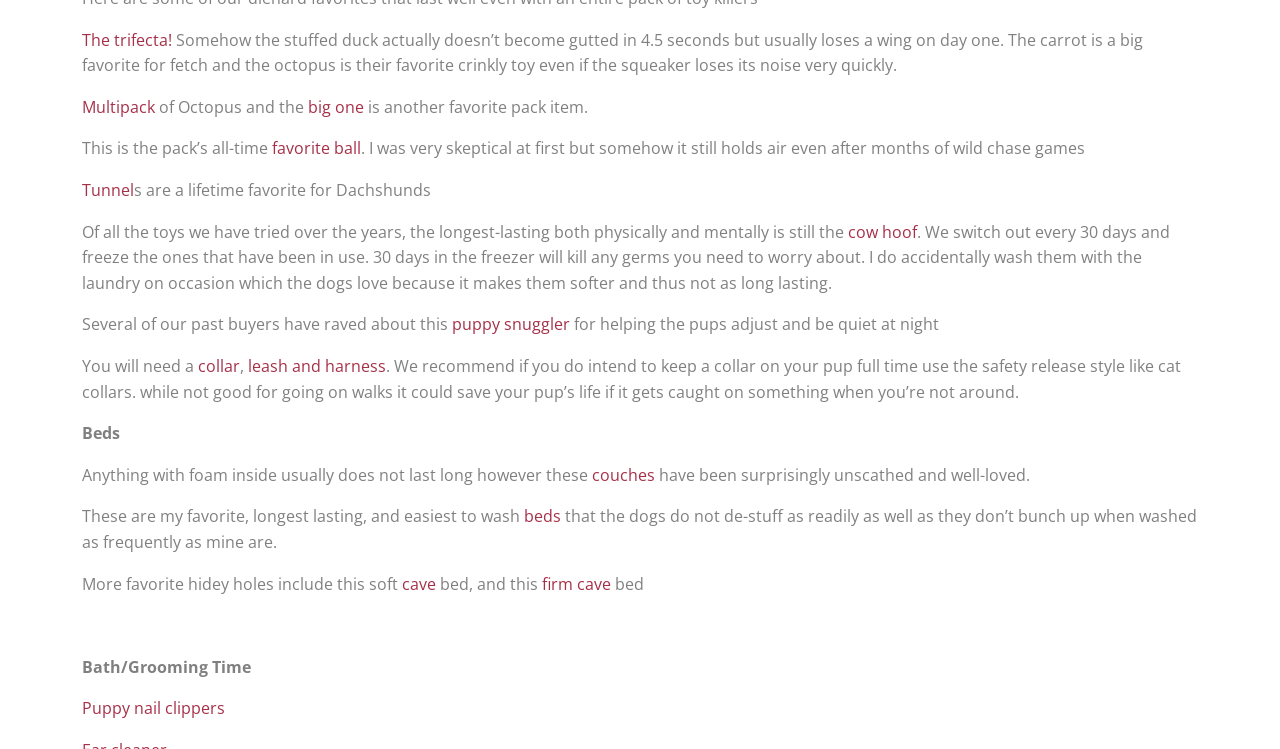Show the bounding box coordinates for the HTML element described as: "Puppy nail clippers".

[0.064, 0.931, 0.176, 0.96]